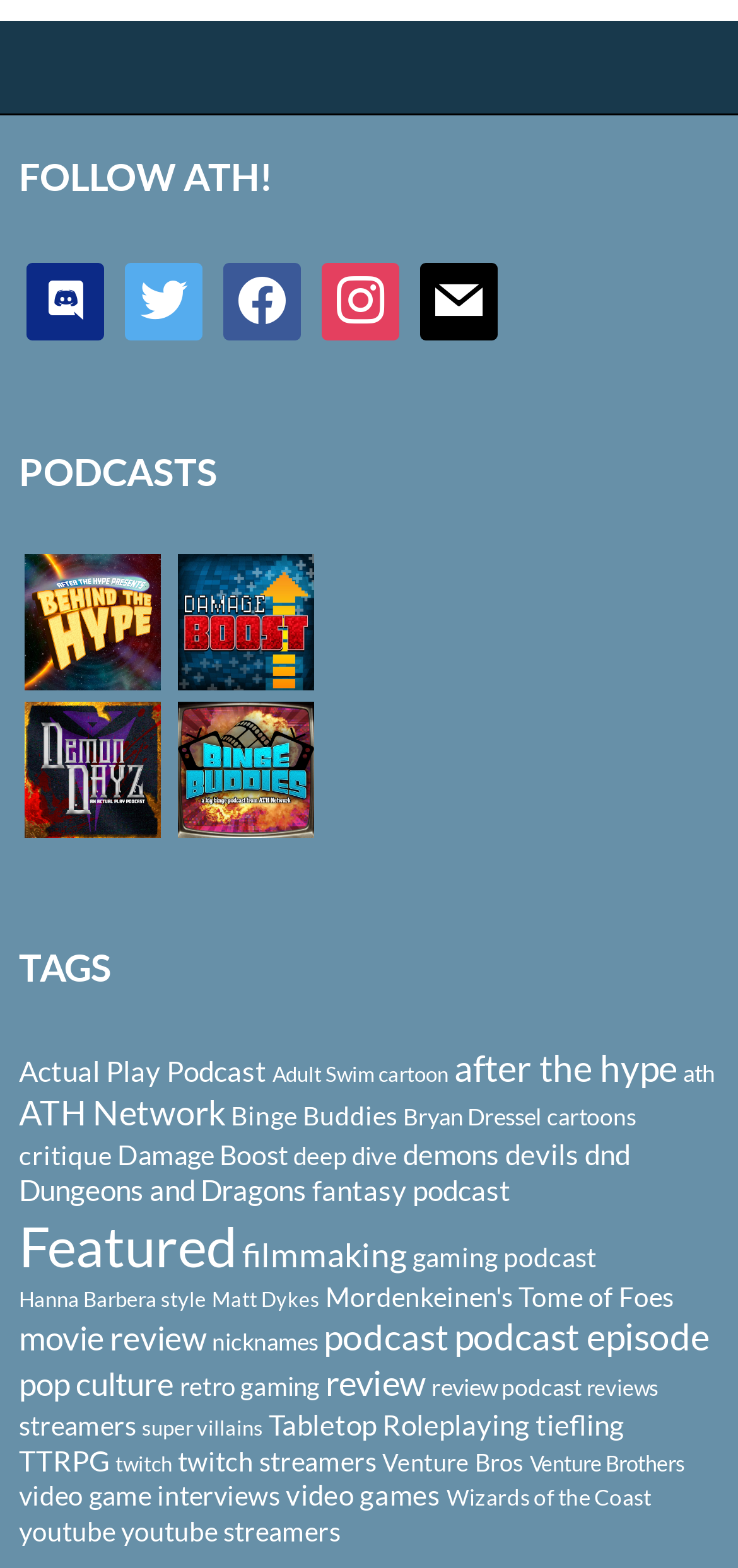What is the text of the second heading?
Based on the visual details in the image, please answer the question thoroughly.

The second heading is located below the social media links, with a bounding box coordinate of [0.026, 0.279, 0.974, 0.321]. The text of this heading is 'PODCASTS'.